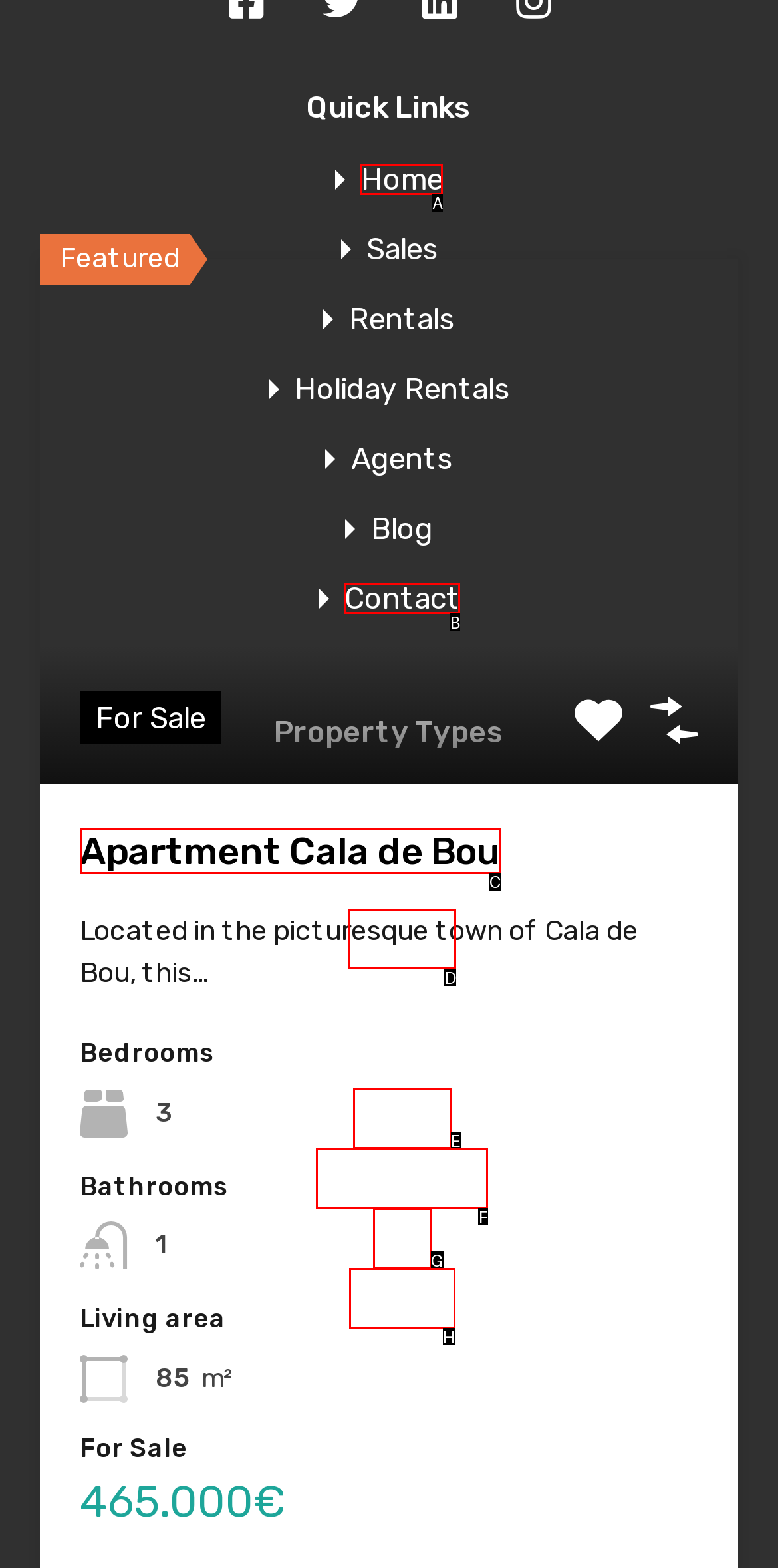Please indicate which HTML element should be clicked to fulfill the following task: Go to Home. Provide the letter of the selected option.

A